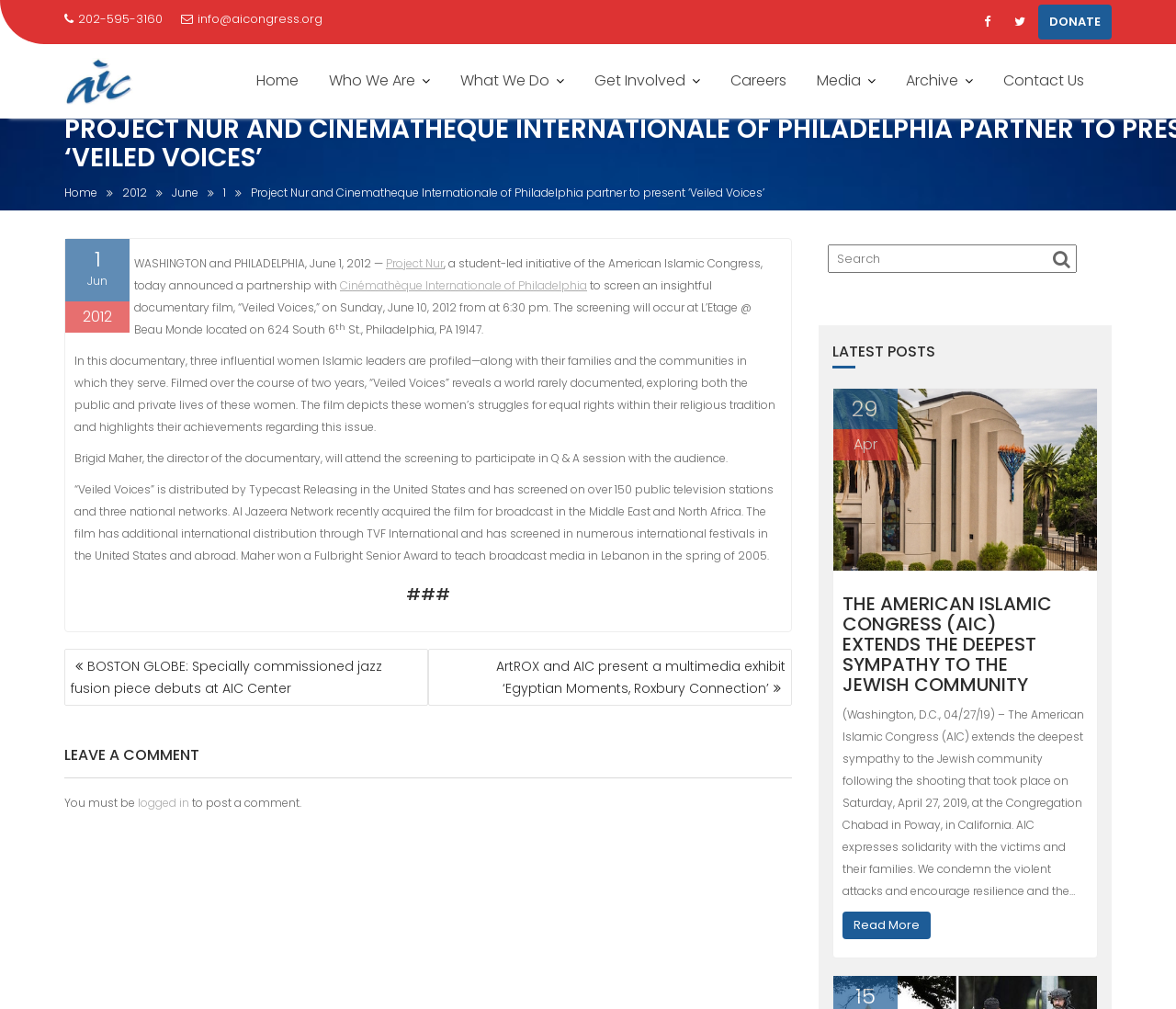Please determine the bounding box coordinates of the element's region to click for the following instruction: "Search for something".

[0.704, 0.242, 0.916, 0.27]